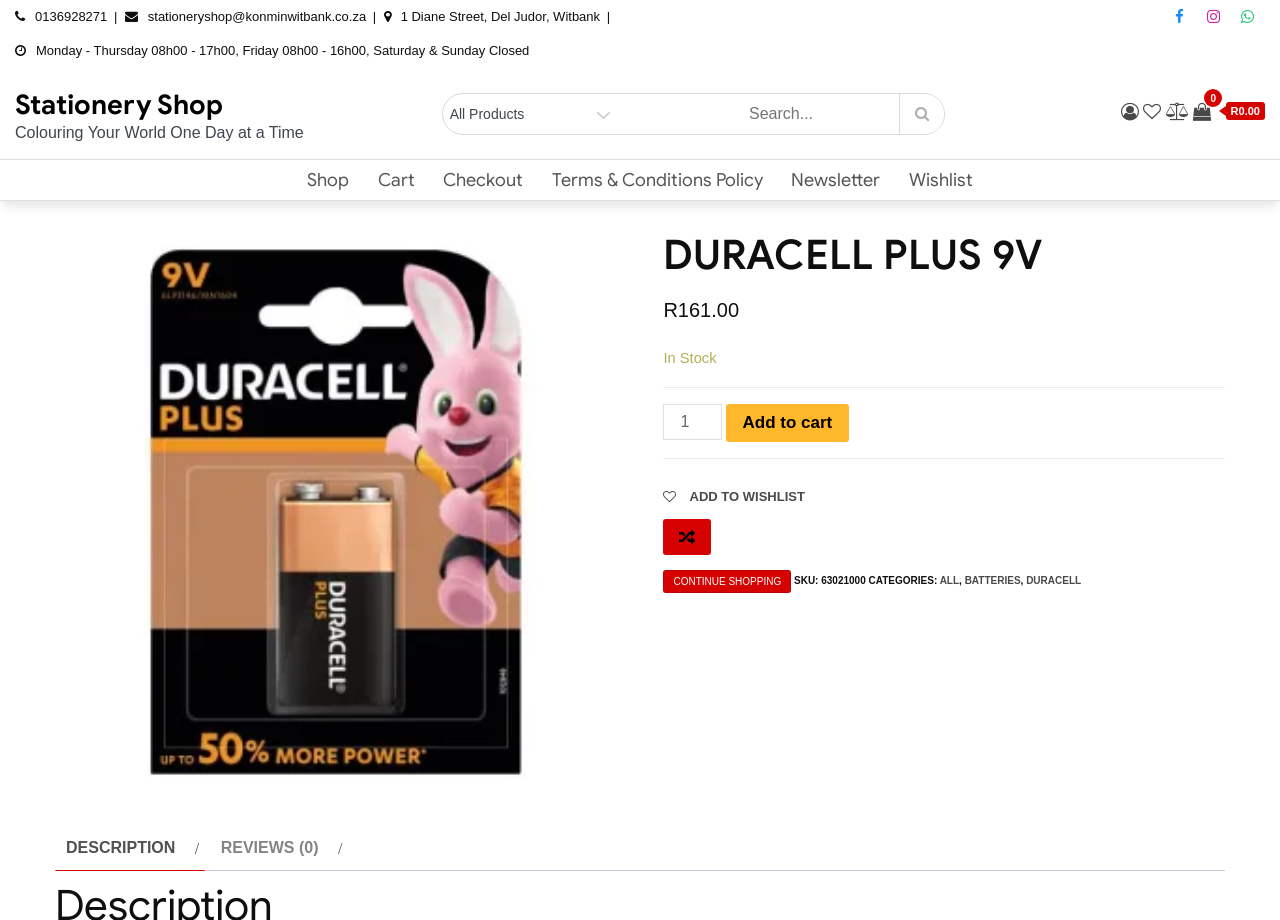Locate the UI element that matches the description 0 R0.00 in the webpage screenshot. Return the bounding box coordinates in the format (top-left x, top-left y, bottom-right x, bottom-right y), with values ranging from 0 to 1.

[0.932, 0.112, 0.988, 0.131]